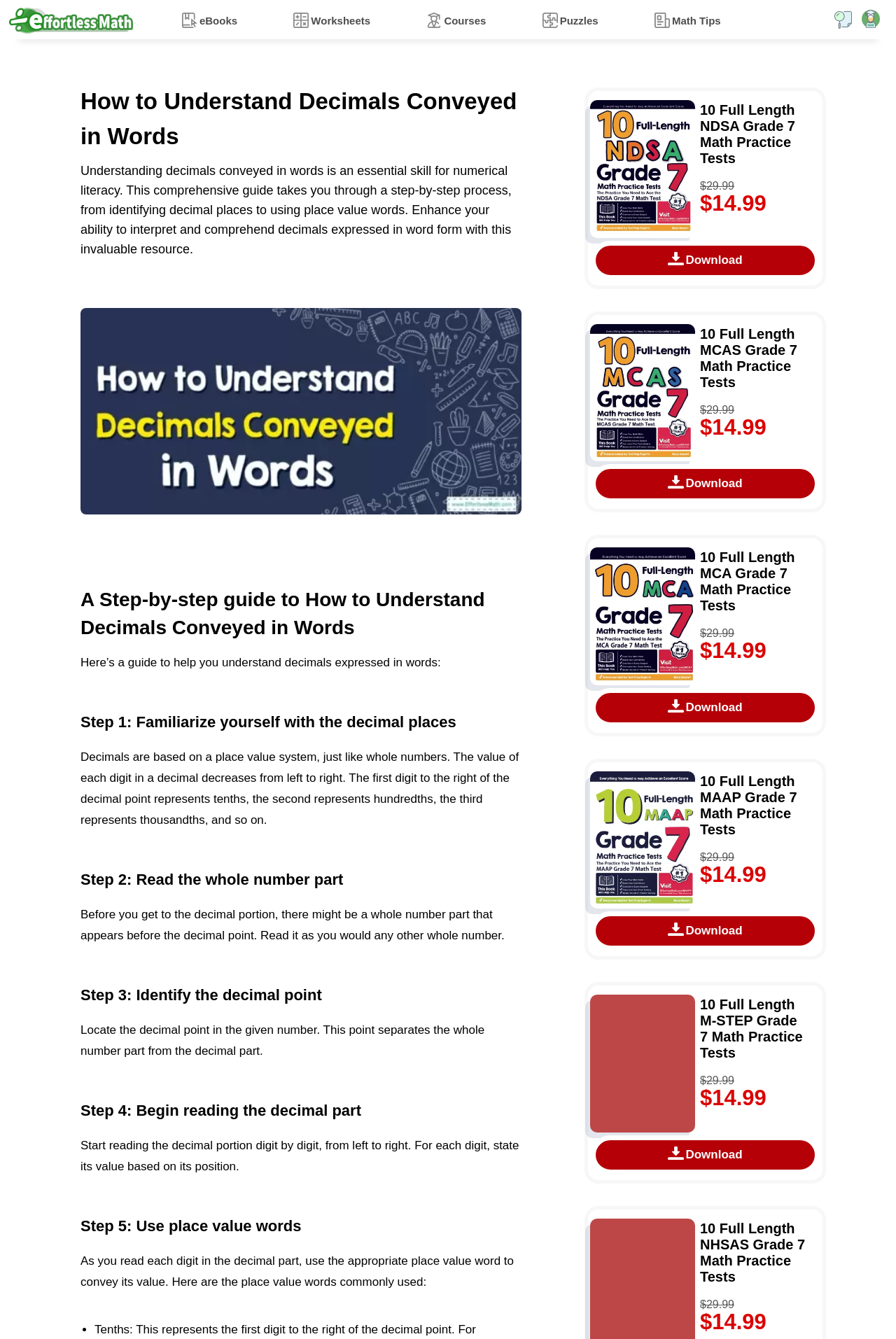By analyzing the image, answer the following question with a detailed response: How many practice tests are available on this webpage?

By examining the webpage, I counted 5 practice tests available, which are: 10 Full Length NDSA Grade 7 Math Practice Tests, 10 Full Length MCAS Grade 7 Math Practice Tests, 10 Full Length MCA Grade 7 Math Practice Tests, 10 Full Length MAAP Grade 7 Math Practice Tests, and 10 Full Length M-STEP Grade 7 Math Practice Tests.